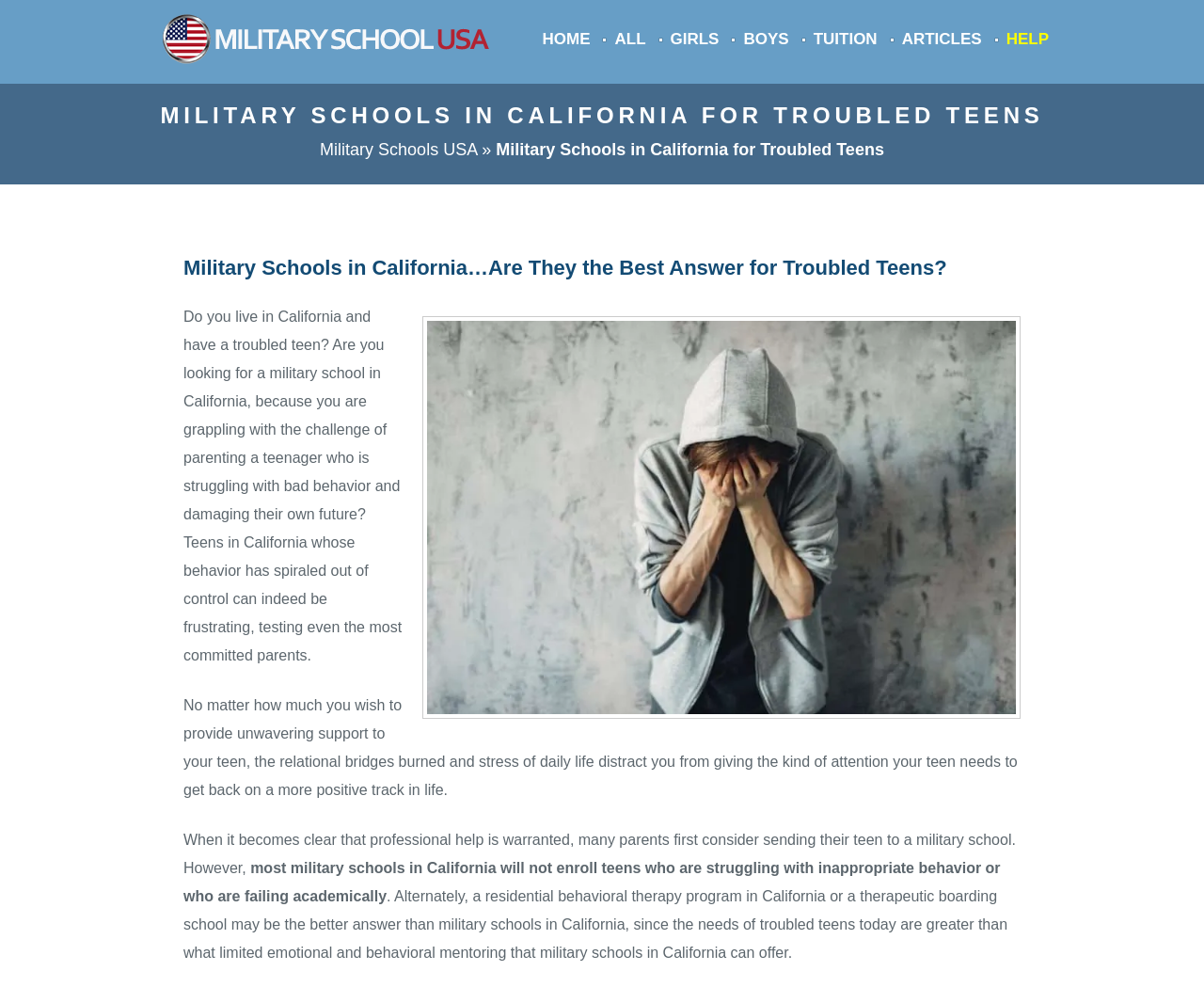Based on the element description bad behavior, identify the bounding box of the UI element in the given webpage screenshot. The coordinates should be in the format (top-left x, top-left y, bottom-right x, bottom-right y) and must be between 0 and 1.

[0.236, 0.484, 0.308, 0.5]